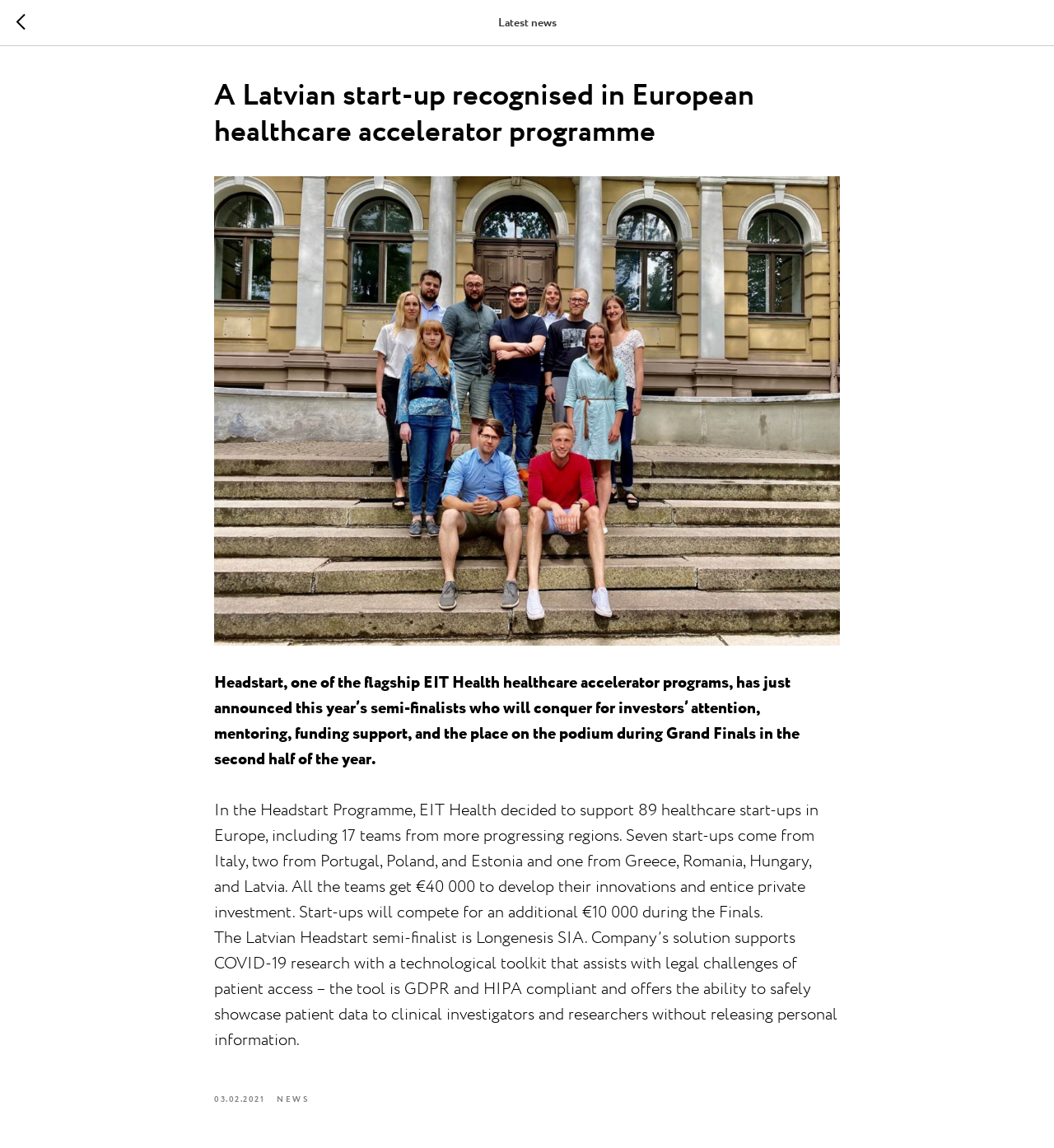Provide the bounding box coordinates of the HTML element this sentence describes: "parent_node: Latest news". The bounding box coordinates consist of four float numbers between 0 and 1, i.e., [left, top, right, bottom].

[0.016, 0.012, 0.034, 0.028]